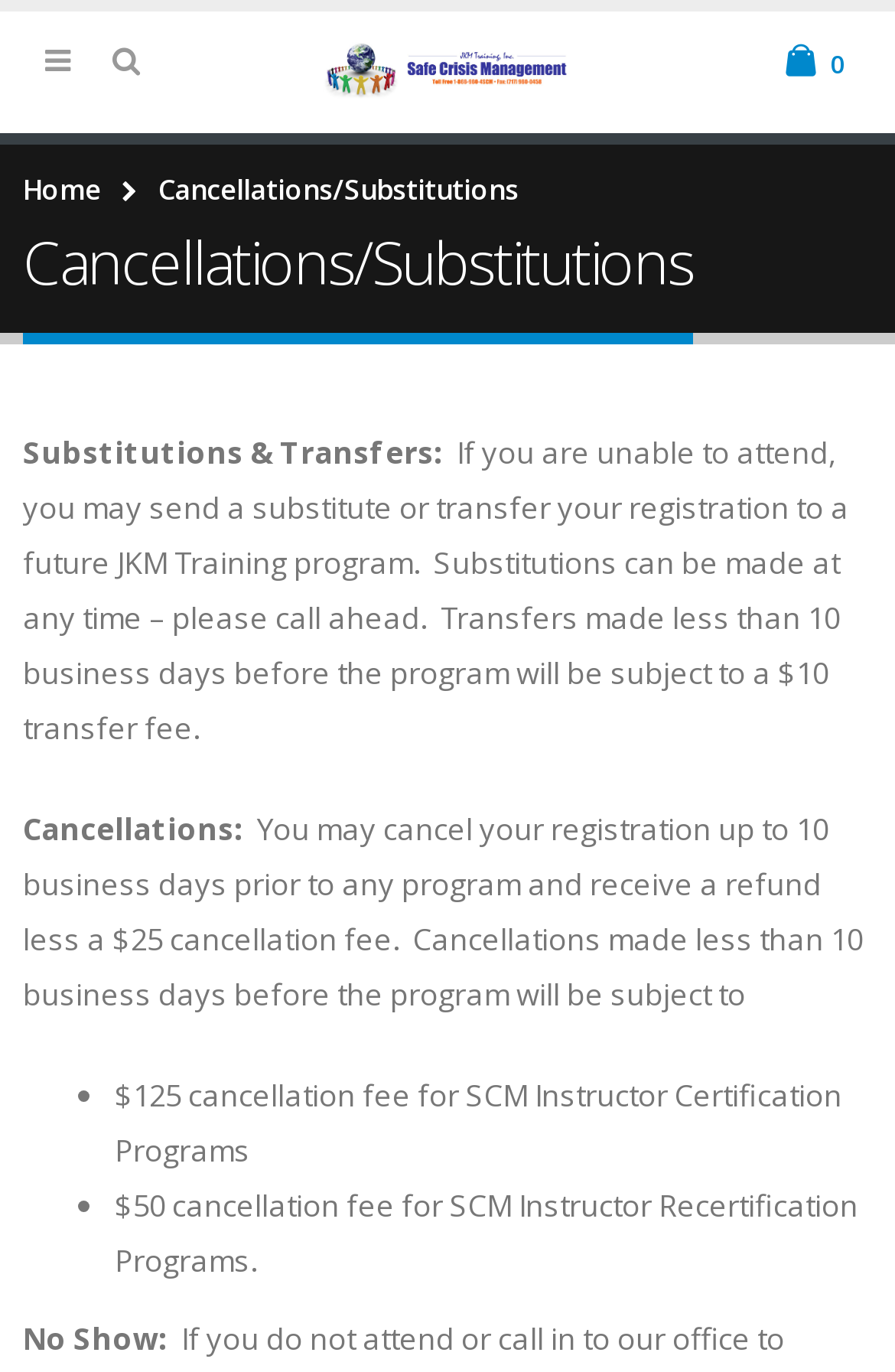Using the element description: "Home", determine the bounding box coordinates. The coordinates should be in the format [left, top, right, bottom], with values between 0 and 1.

[0.026, 0.119, 0.113, 0.159]